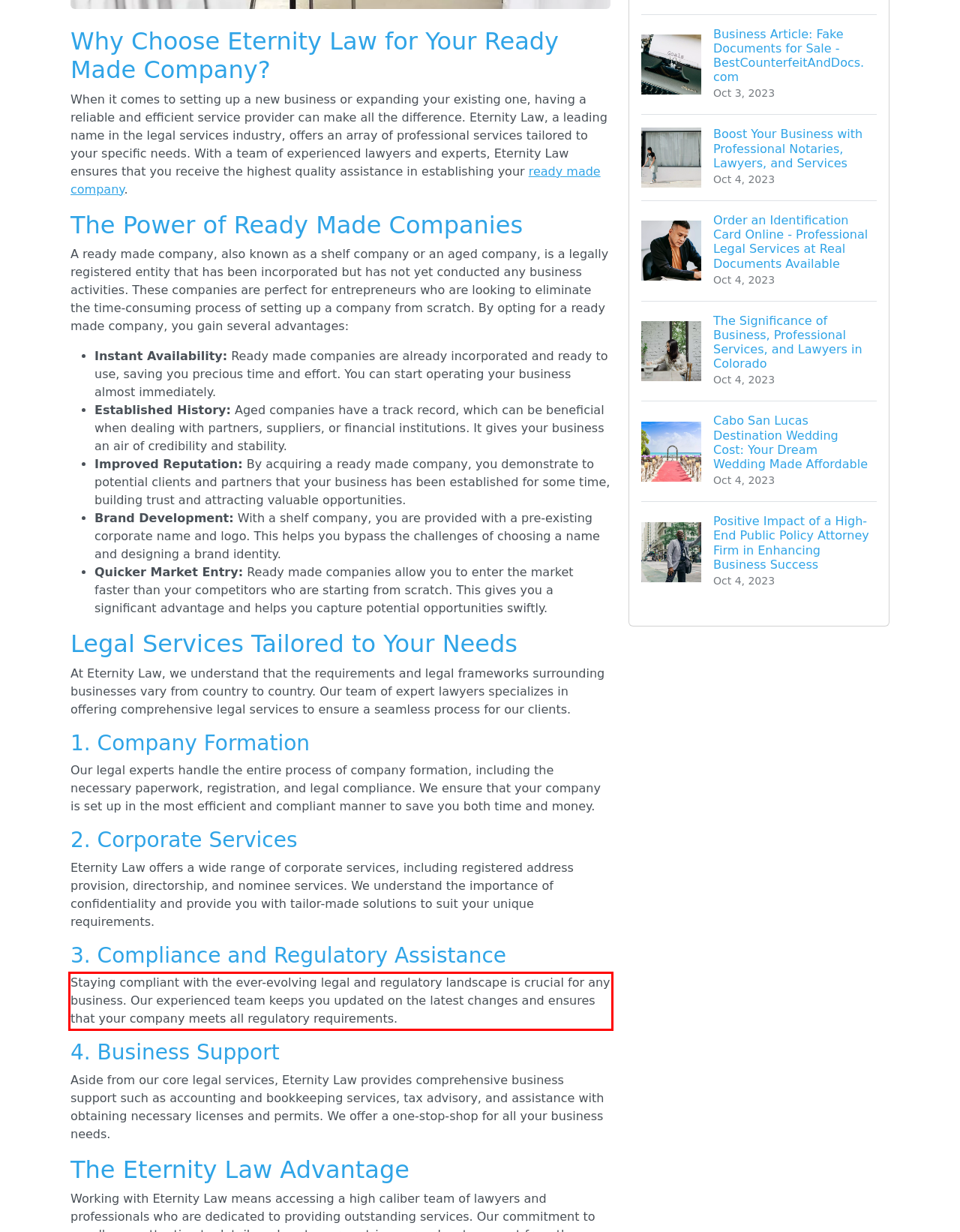In the given screenshot, locate the red bounding box and extract the text content from within it.

Staying compliant with the ever-evolving legal and regulatory landscape is crucial for any business. Our experienced team keeps you updated on the latest changes and ensures that your company meets all regulatory requirements.